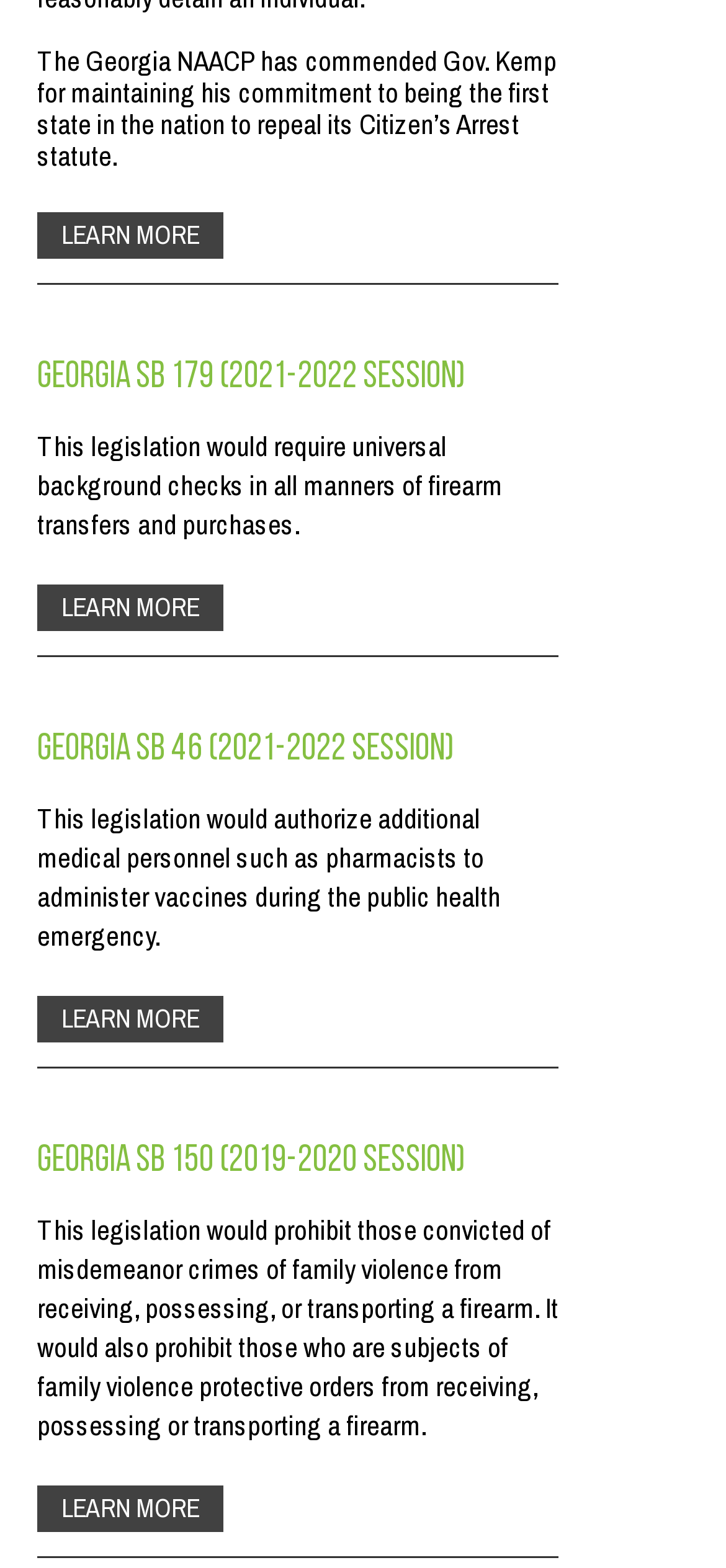Find the bounding box of the element with the following description: "150 (2019-2020". The coordinates must be four float numbers between 0 and 1, formatted as [left, top, right, bottom].

[0.236, 0.729, 0.492, 0.753]